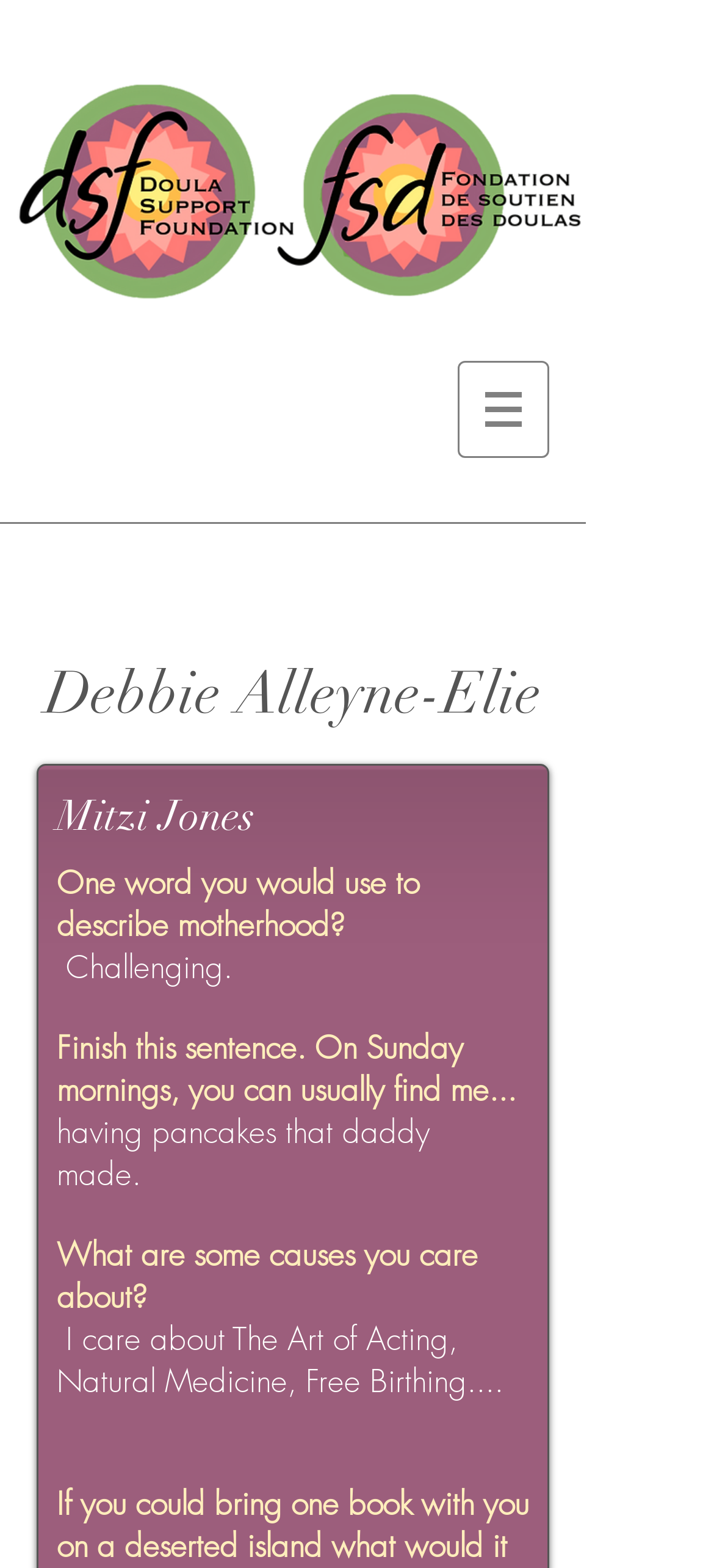Please answer the following query using a single word or phrase: 
What is the first word used to describe motherhood?

Challenging